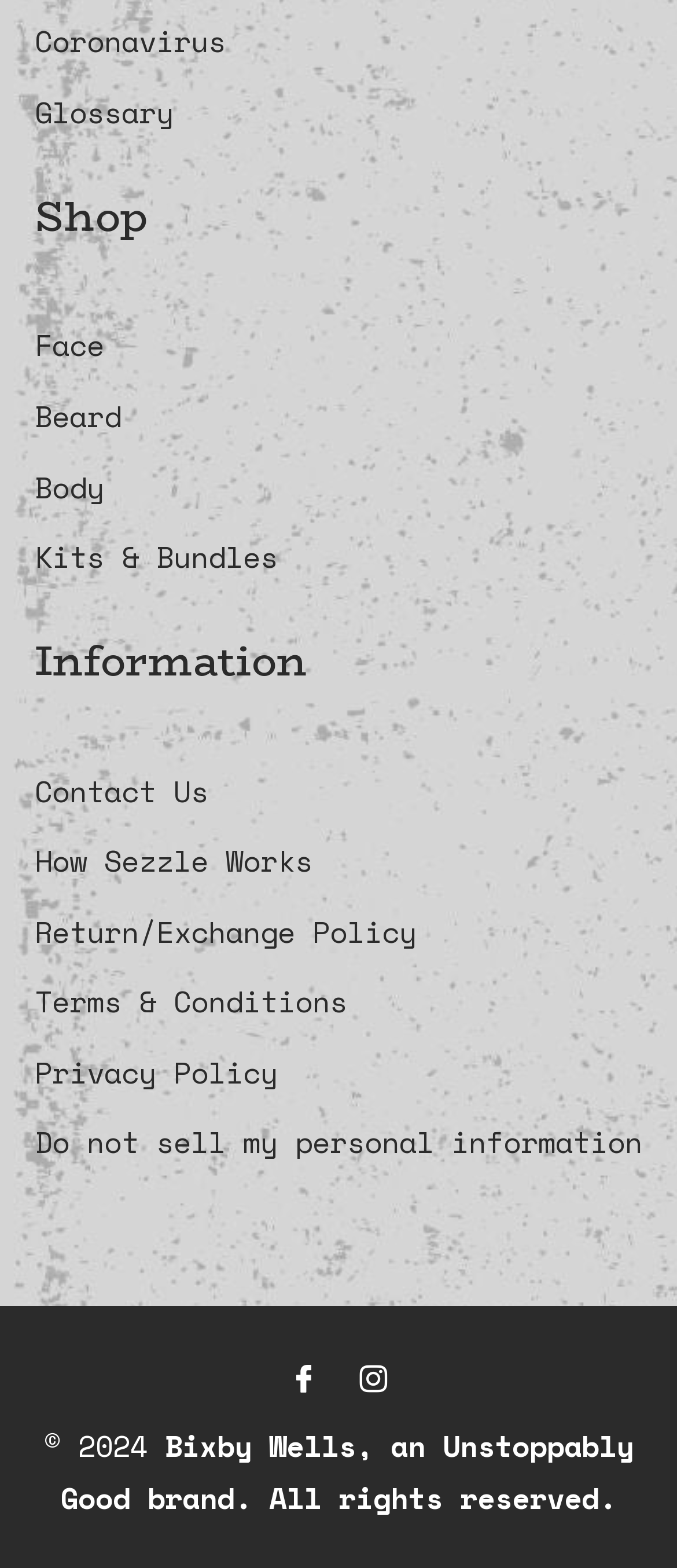Locate the bounding box coordinates of the element that needs to be clicked to carry out the instruction: "Click on Coronavirus link". The coordinates should be given as four float numbers ranging from 0 to 1, i.e., [left, top, right, bottom].

[0.051, 0.013, 0.333, 0.04]